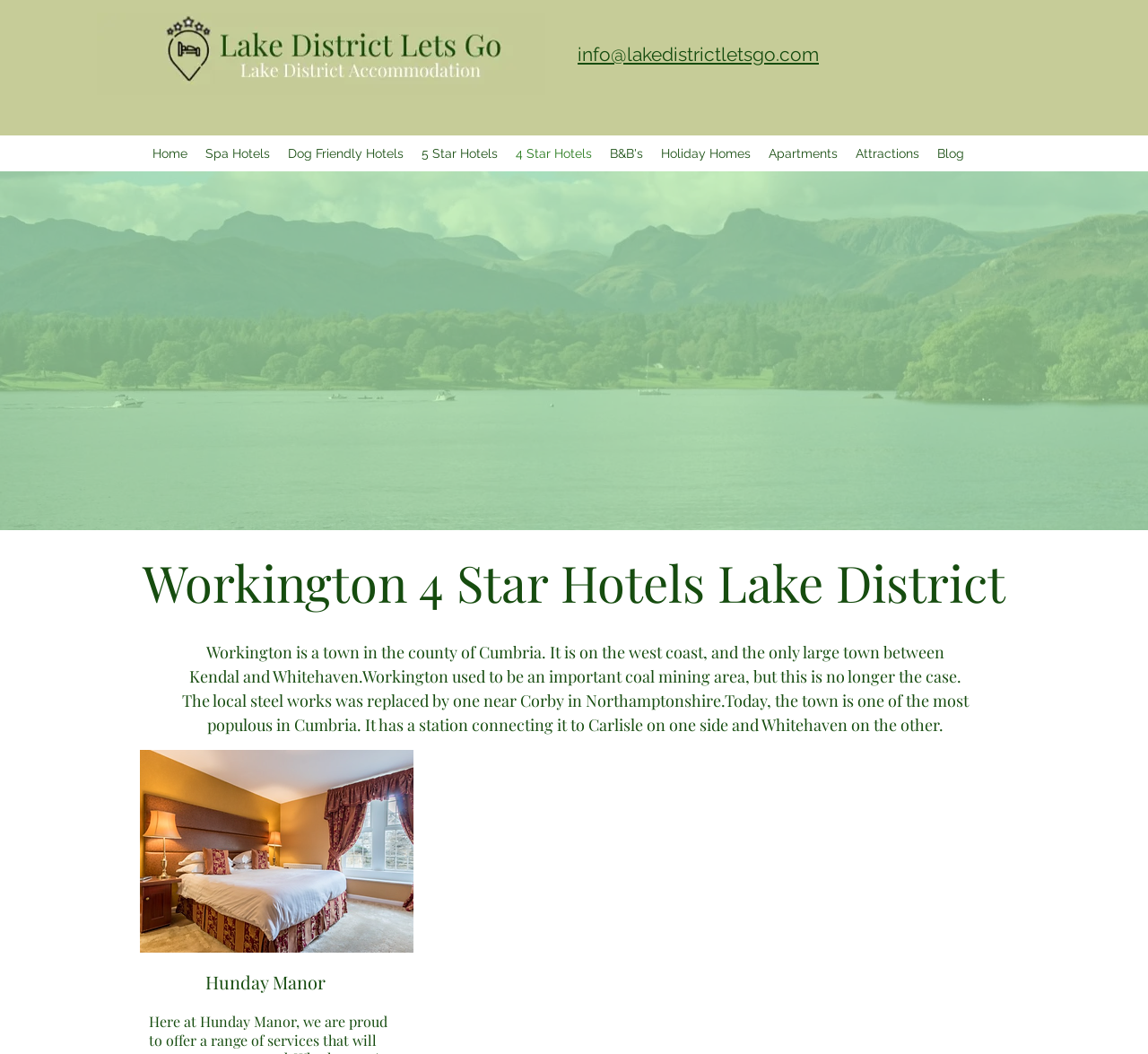Provide a brief response to the question using a single word or phrase: 
What is the name of the email address listed on this webpage?

info@lakedistrictletsgo.com